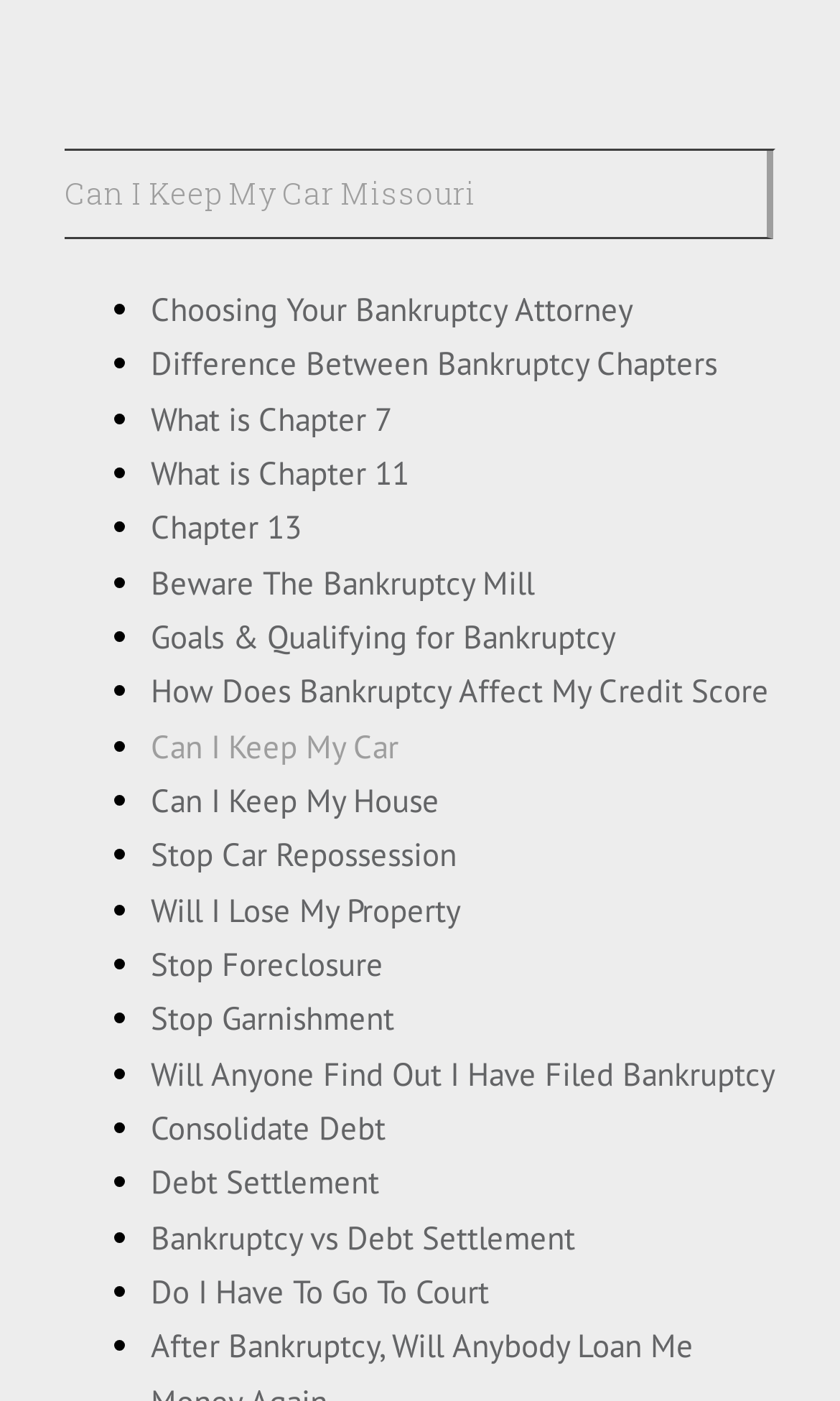Indicate the bounding box coordinates of the element that must be clicked to execute the instruction: "Learn about 'What is Chapter 7'". The coordinates should be given as four float numbers between 0 and 1, i.e., [left, top, right, bottom].

[0.179, 0.284, 0.467, 0.313]